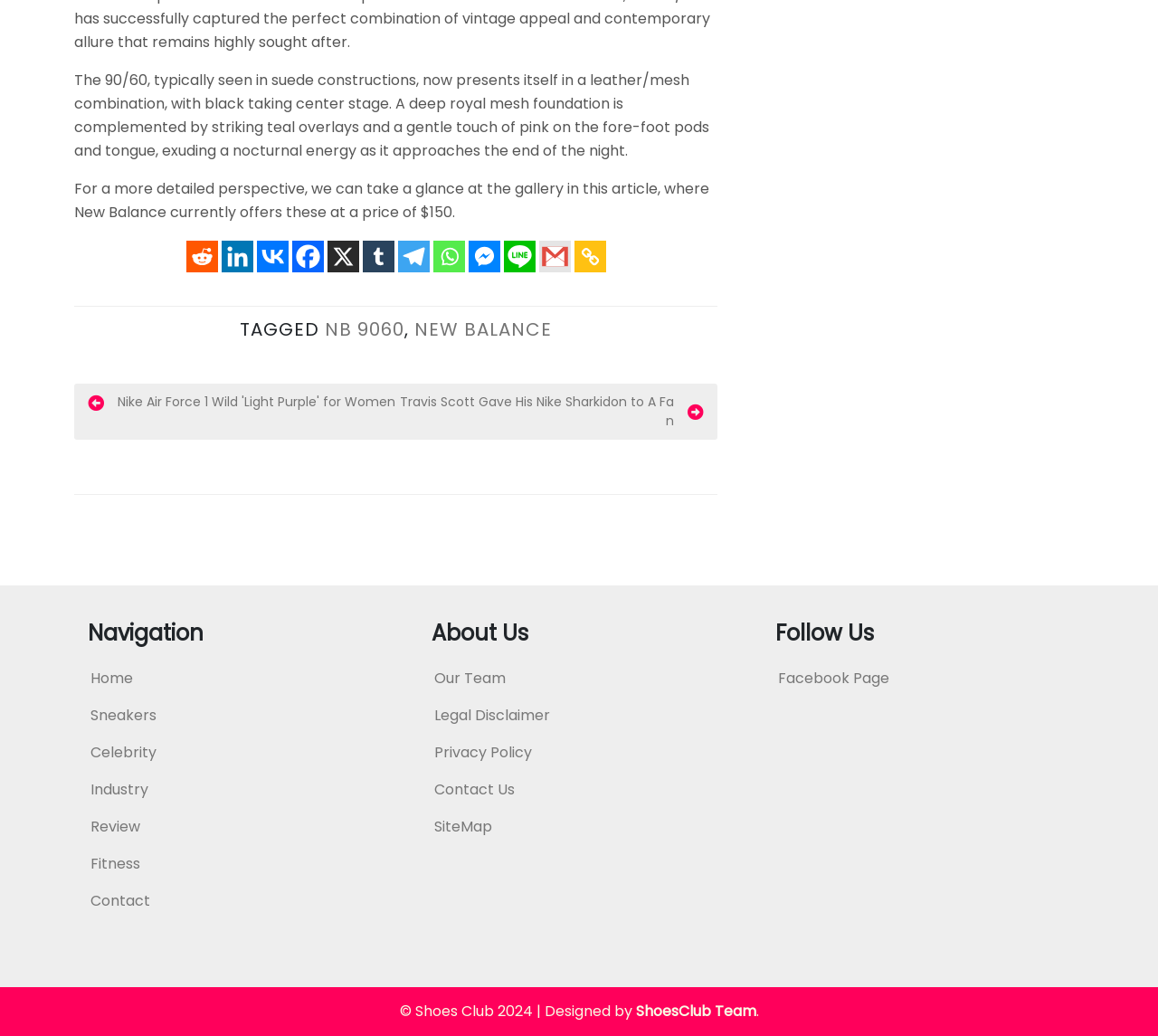Locate the bounding box coordinates of the element you need to click to accomplish the task described by this instruction: "View job tips".

None